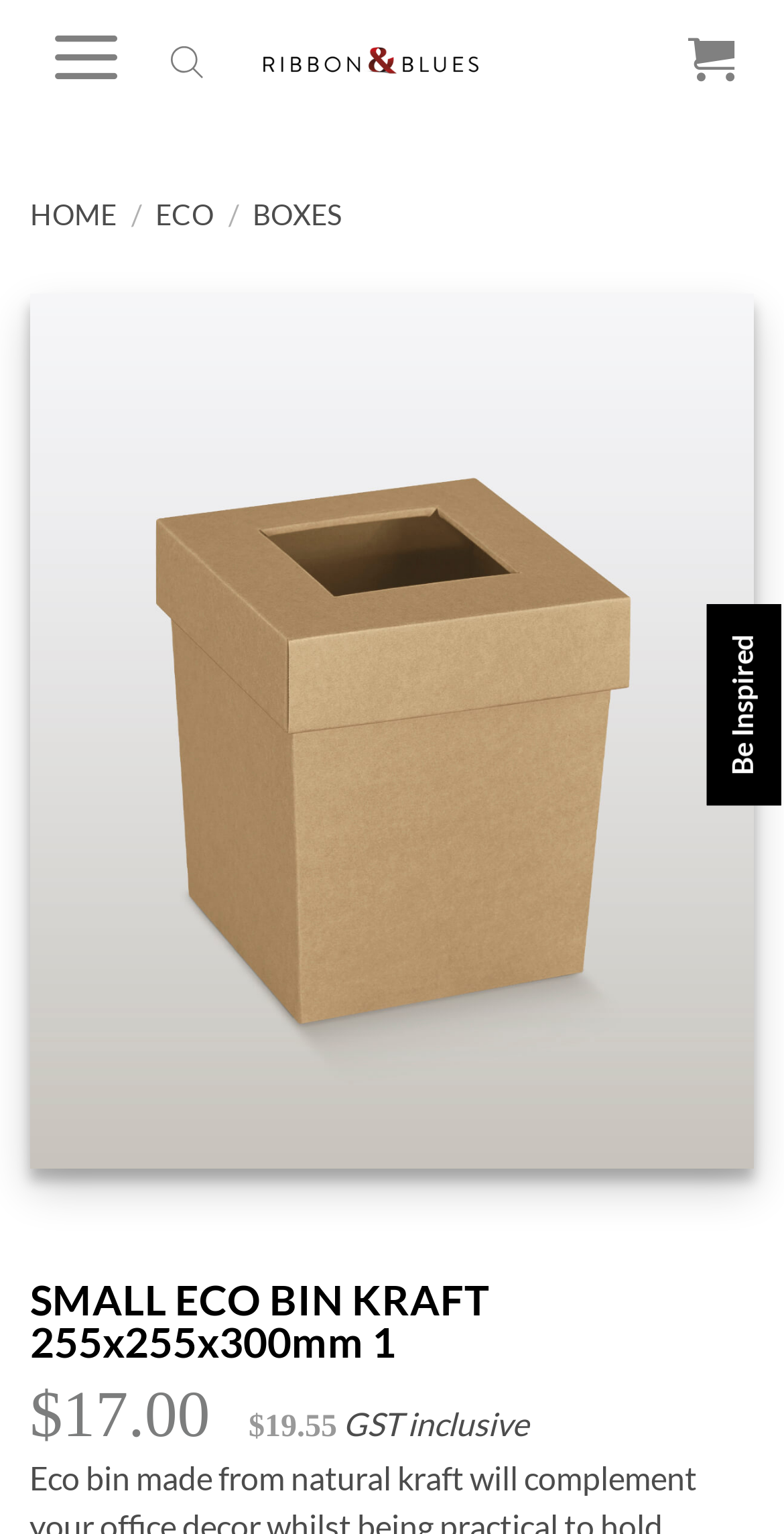Answer the question with a single word or phrase: 
Is the GST included in the price?

Yes